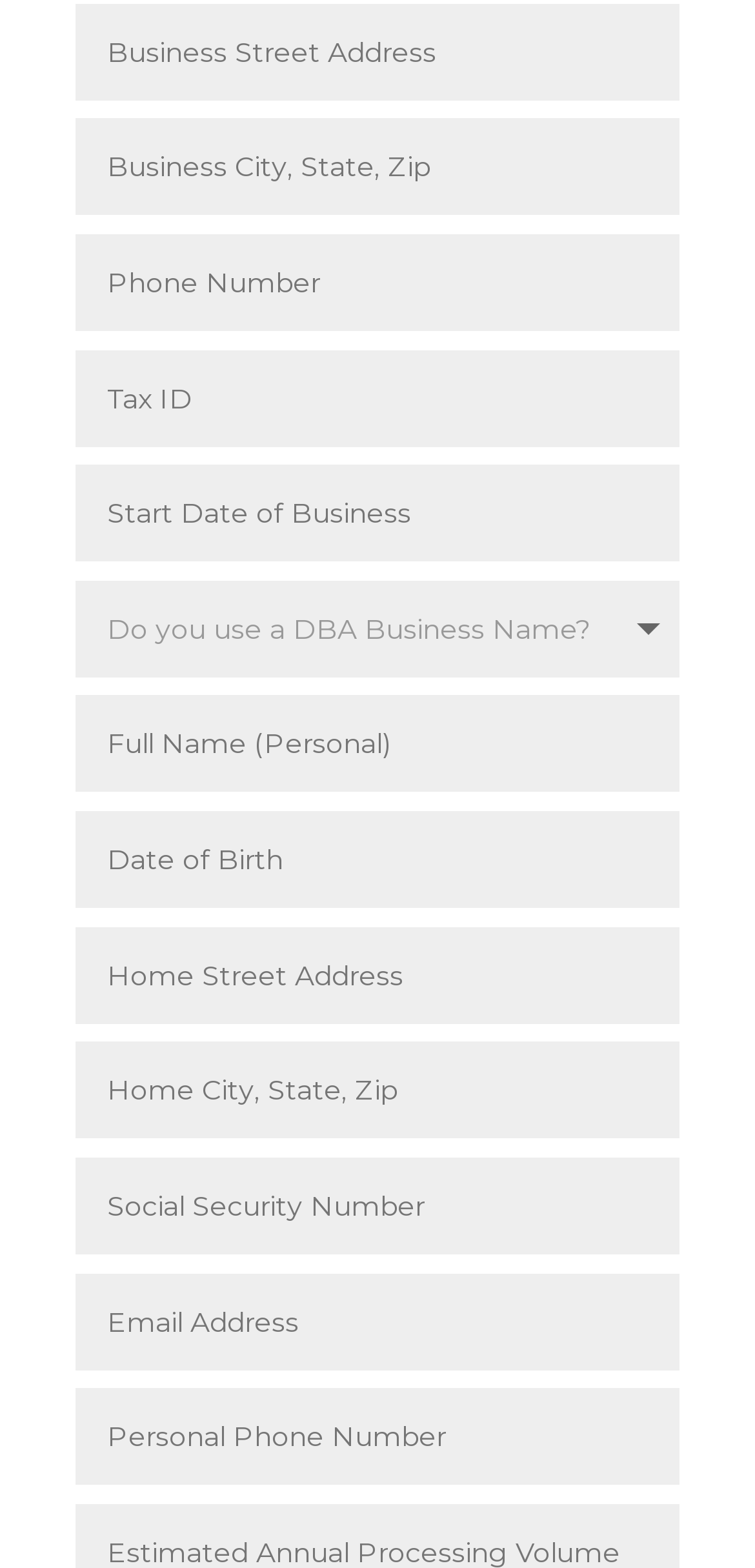How many elements are there in the top 20% of the page? Observe the screenshot and provide a one-word or short phrase answer.

5